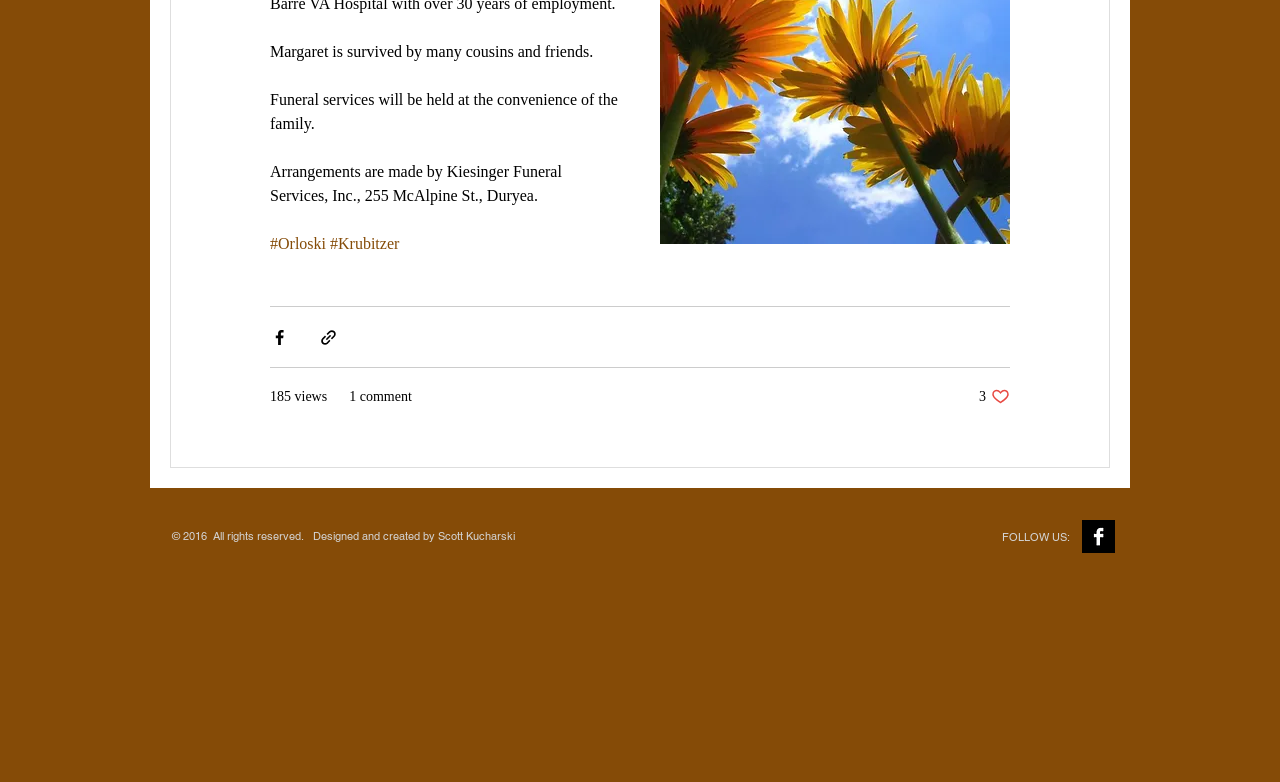Predict the bounding box coordinates of the UI element that matches this description: "#Krubitzer". The coordinates should be in the format [left, top, right, bottom] with each value between 0 and 1.

[0.258, 0.301, 0.312, 0.322]